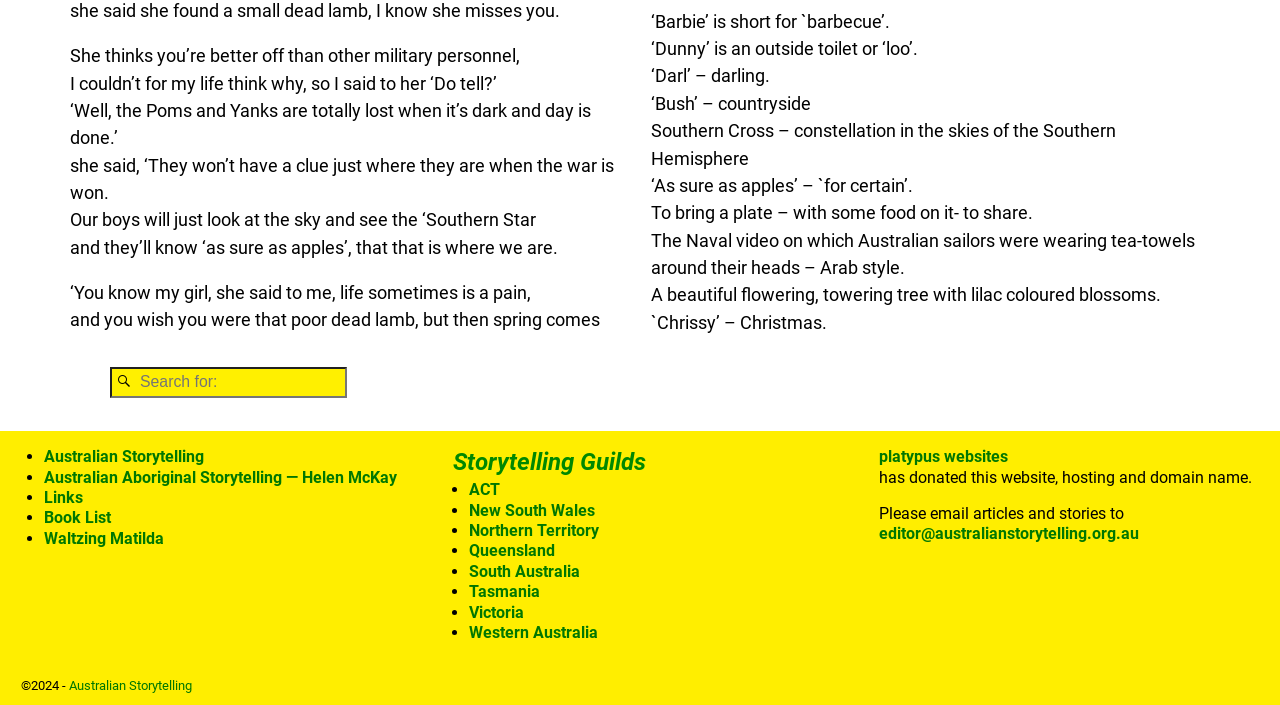What is the purpose of the search box?
Please provide a single word or phrase based on the screenshot.

to search